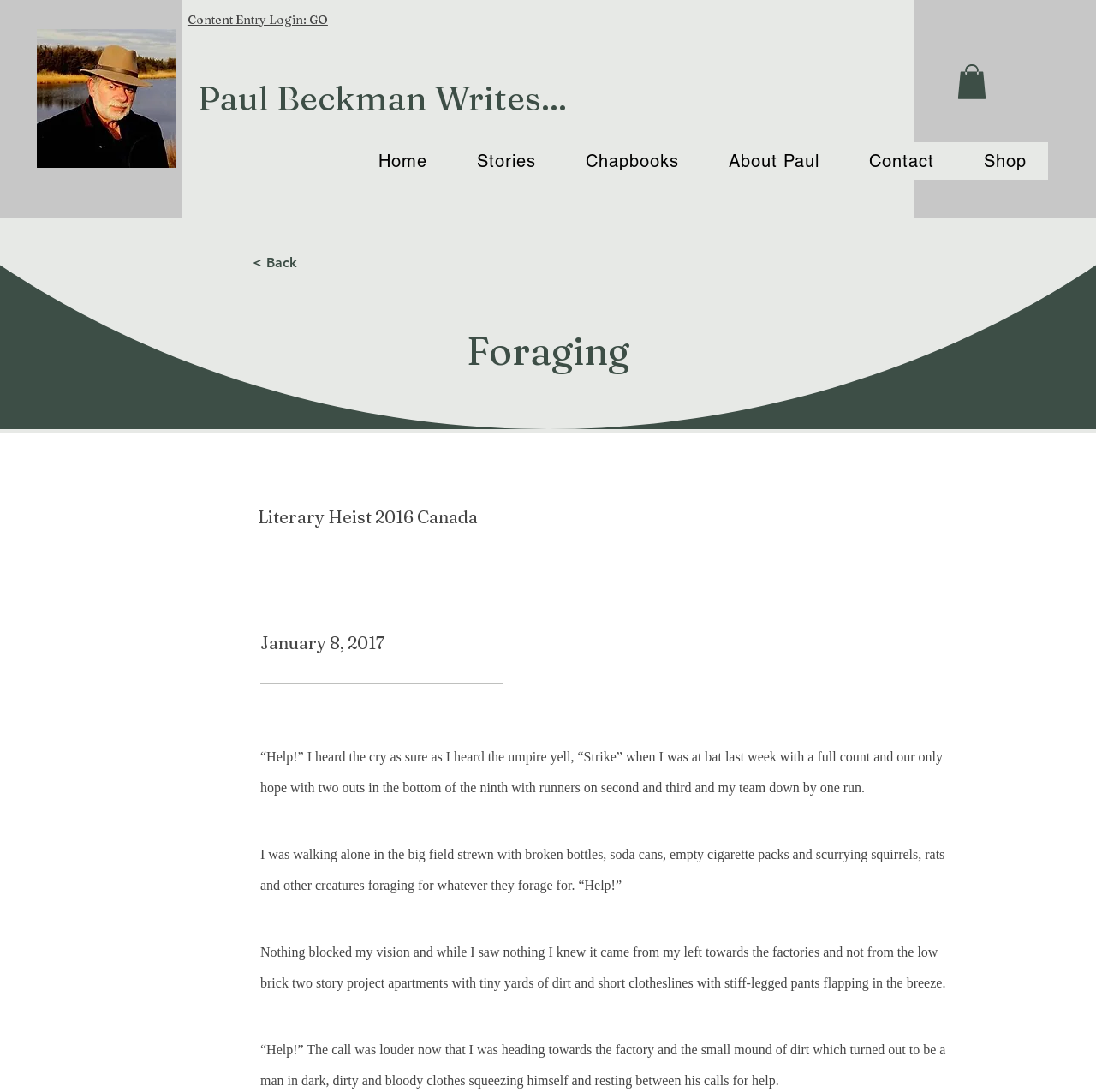What is the author's writing style?
Please analyze the image and answer the question with as much detail as possible.

The author's writing style appears to be descriptive, as evidenced by the vivid descriptions of the setting and the man in distress, which suggests that the author is using descriptive language to paint a picture in the reader's mind.